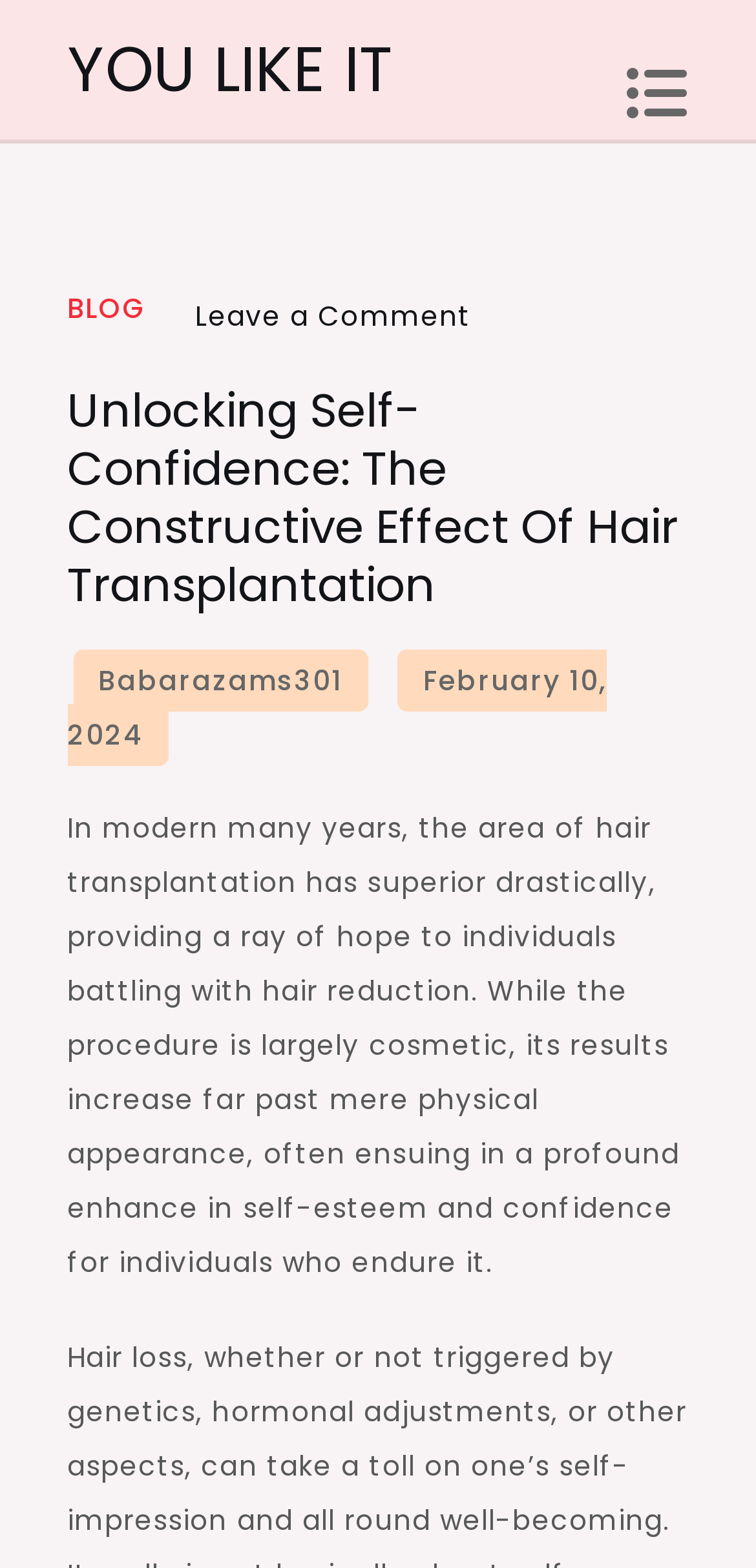Review the image closely and give a comprehensive answer to the question: What is the current state of hair transplantation?

I determined the current state of hair transplantation by reading the static text that states 'In modern many years, the area of hair transplantation has superior drastically', indicating that the field has made significant progress in recent years.